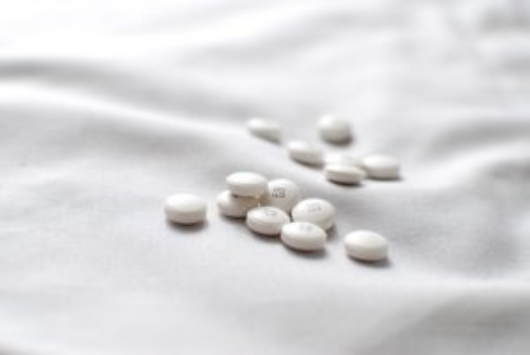Create a vivid and detailed description of the image.

The image showcases a group of white pills scattered across a smooth, white surface, presumably a soft fabric or bedsheet. This visual representation highlights the theme of medication often associated with managing pain, particularly relevant in the context of recovering from a motorcycle accident. The surrounding fabric creates a serene and clinical atmosphere, juxtaposing the traumatic implications of an accident with the hope of relief through proper medical treatment. In the context of seeking medical attention for injuries sustained in such an event, the image serves as a reminder of the importance of following medical guidance for pain management, including possible prescriptions for medication and the use of over-the-counter remedies.